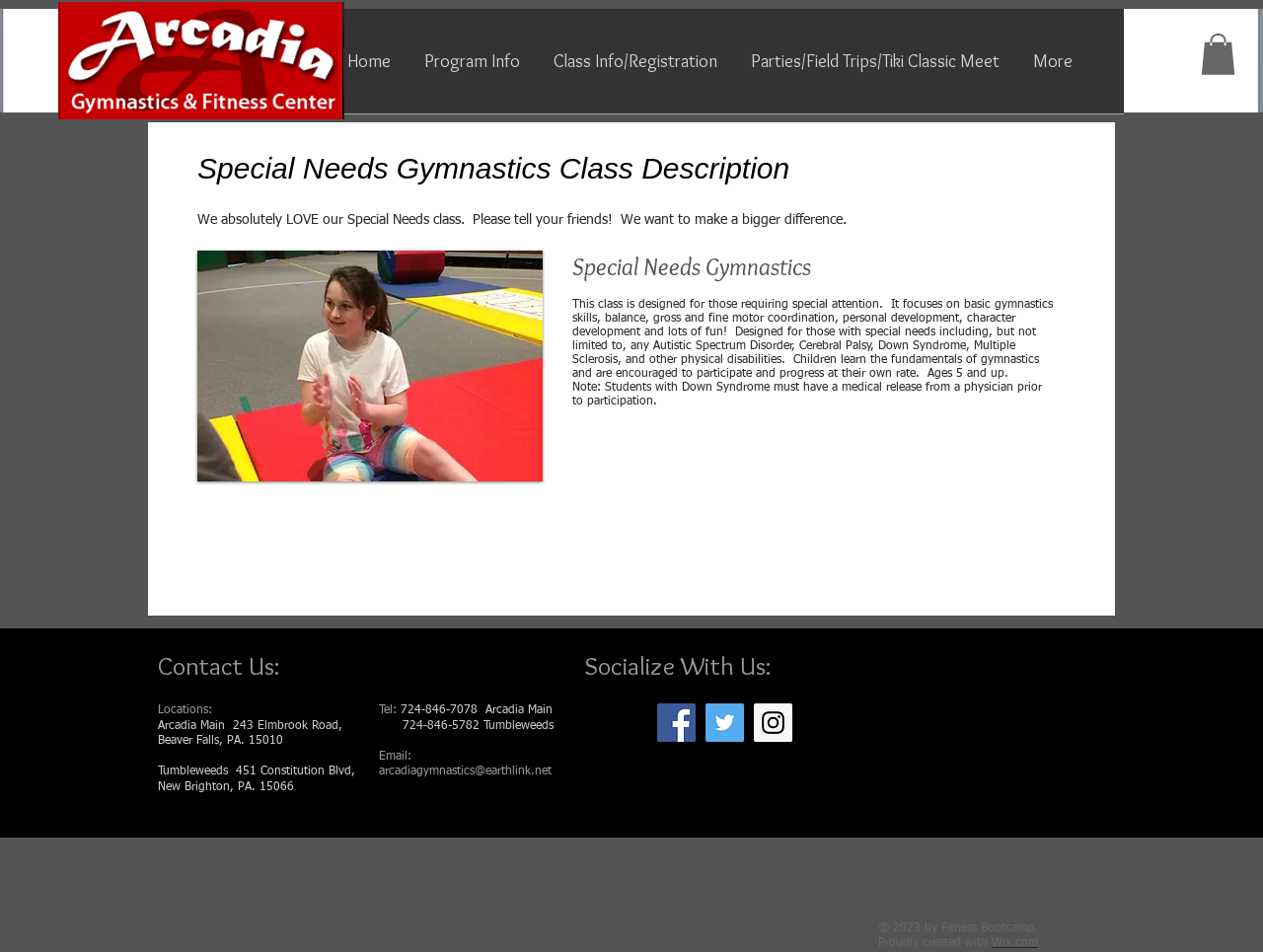Locate the bounding box coordinates of the element you need to click to accomplish the task described by this instruction: "Read album review of Lissie".

None